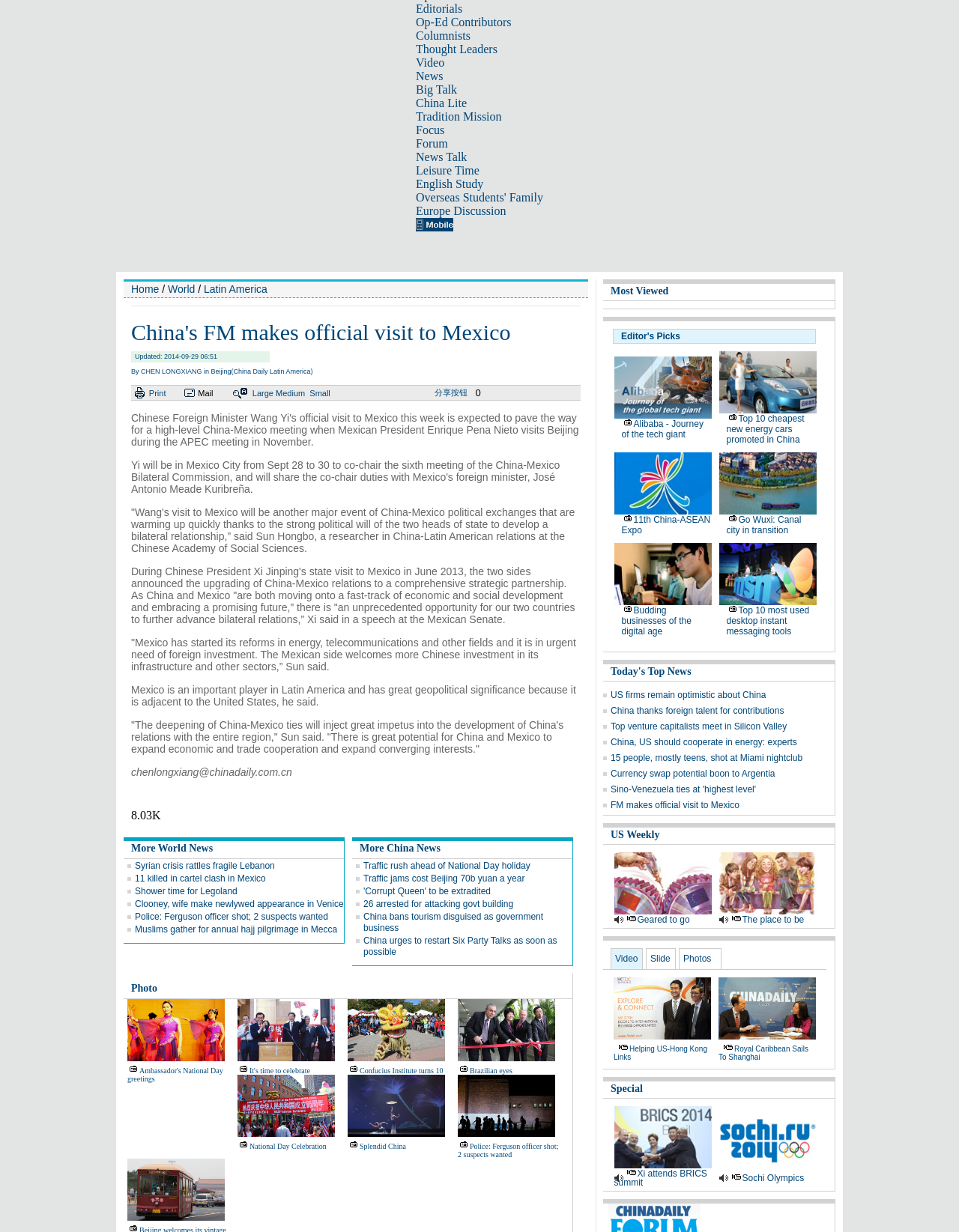Please pinpoint the bounding box coordinates for the region I should click to adhere to this instruction: "Click on the 'More World News' link".

[0.137, 0.684, 0.222, 0.693]